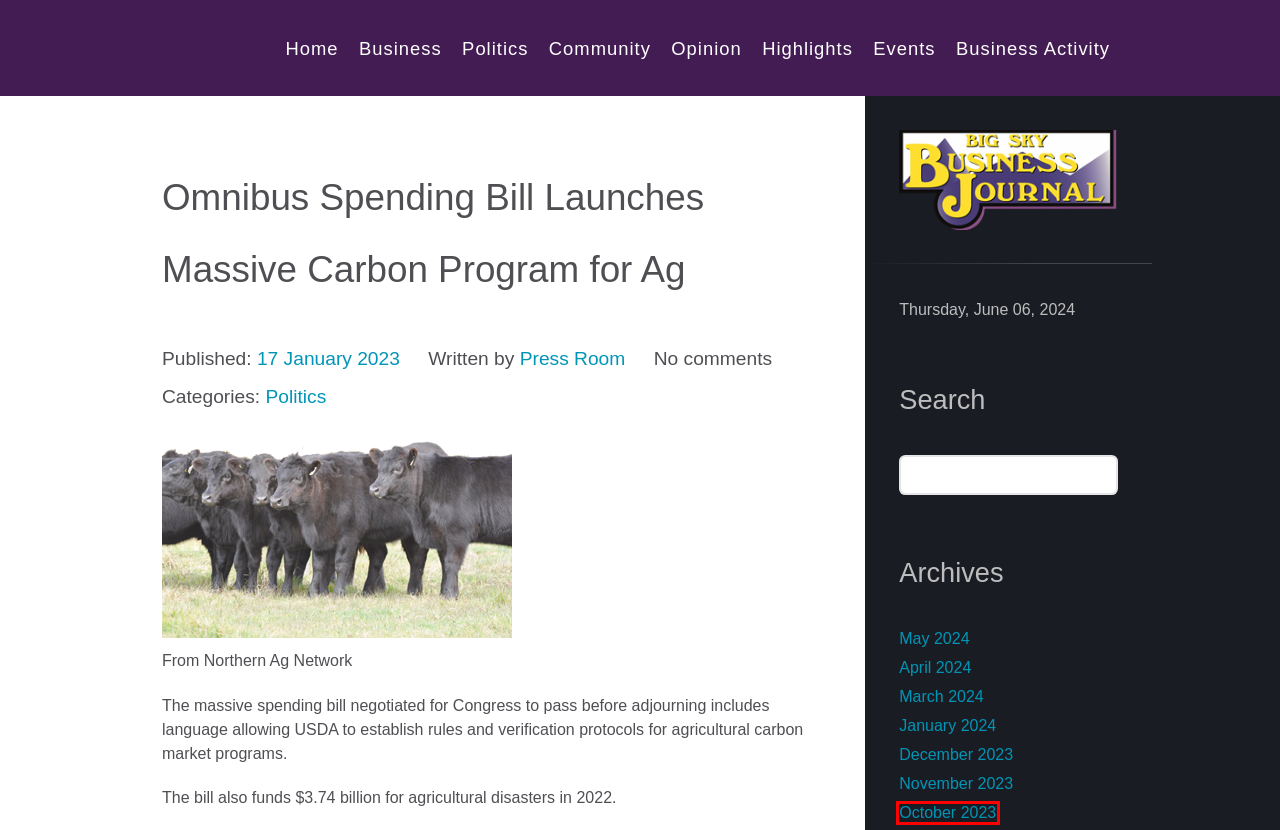Look at the given screenshot of a webpage with a red rectangle bounding box around a UI element. Pick the description that best matches the new webpage after clicking the element highlighted. The descriptions are:
A. November 2023 – The Big Sky Business Journal
B. May 2024 – The Big Sky Business Journal
C. December 2023 – The Big Sky Business Journal
D. Permit’s and Licenses – The Big Sky Business Journal
E. Press Room – The Big Sky Business Journal
F. October 2023 – The Big Sky Business Journal
G. Opinion – The Big Sky Business Journal
H. Business – The Big Sky Business Journal

F